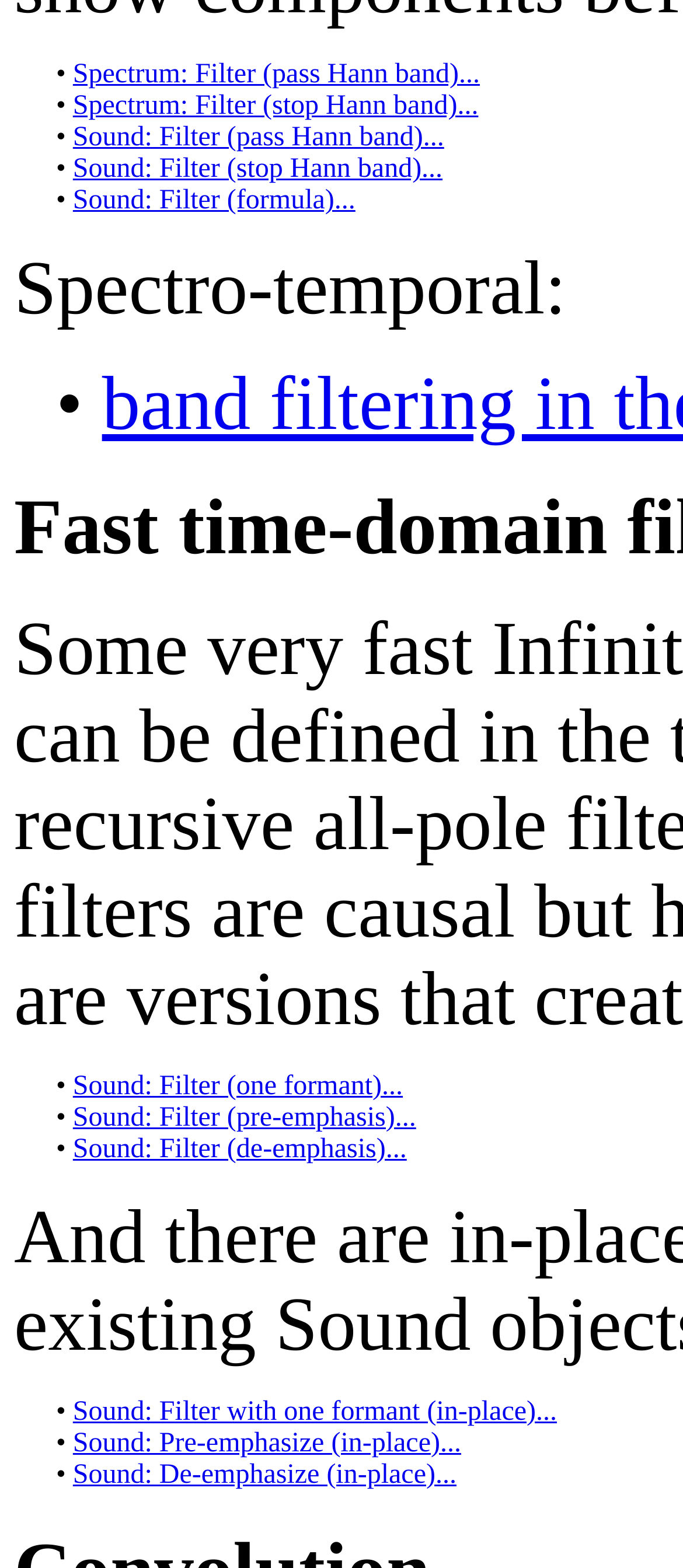Specify the bounding box coordinates for the region that must be clicked to perform the given instruction: "Filter sound with formula".

[0.107, 0.119, 0.52, 0.138]